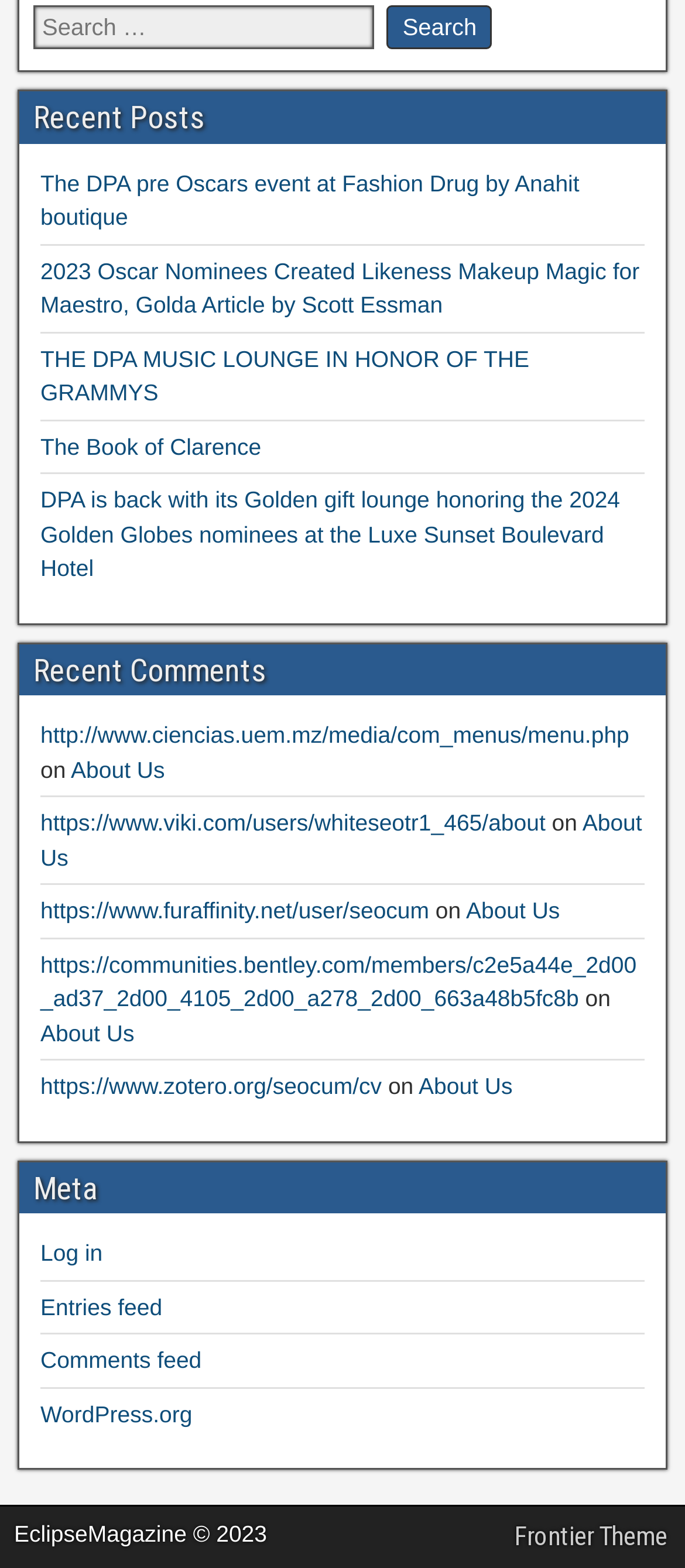Please find and report the bounding box coordinates of the element to click in order to perform the following action: "View recent posts". The coordinates should be expressed as four float numbers between 0 and 1, in the format [left, top, right, bottom].

[0.028, 0.058, 0.972, 0.091]